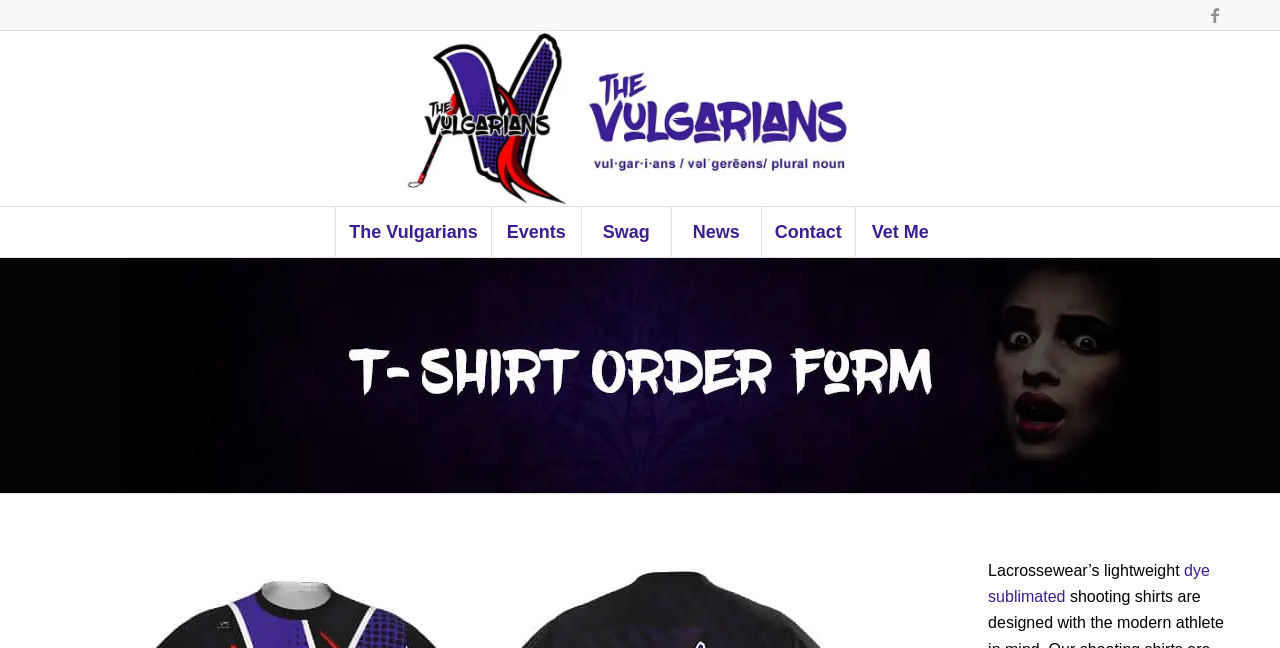Specify the bounding box coordinates of the area to click in order to execute this command: 'Click the Facebook link'. The coordinates should consist of four float numbers ranging from 0 to 1, and should be formatted as [left, top, right, bottom].

[0.938, 0.0, 0.961, 0.046]